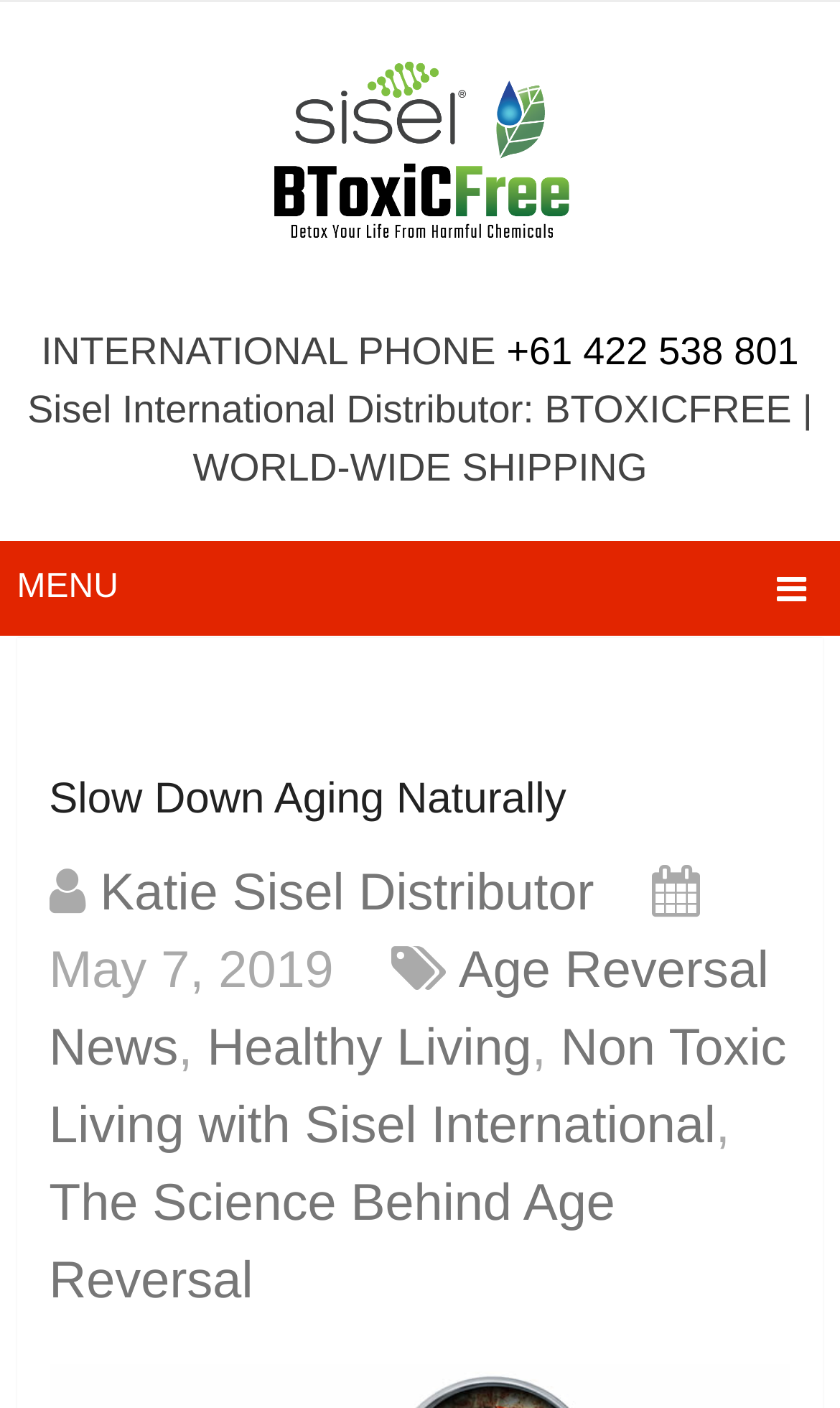Please study the image and answer the question comprehensively:
What is the date mentioned on the webpage?

I found the date by looking at the StaticText element with the content 'May 7, 2019' inside the HeaderAsNonLandmark element.